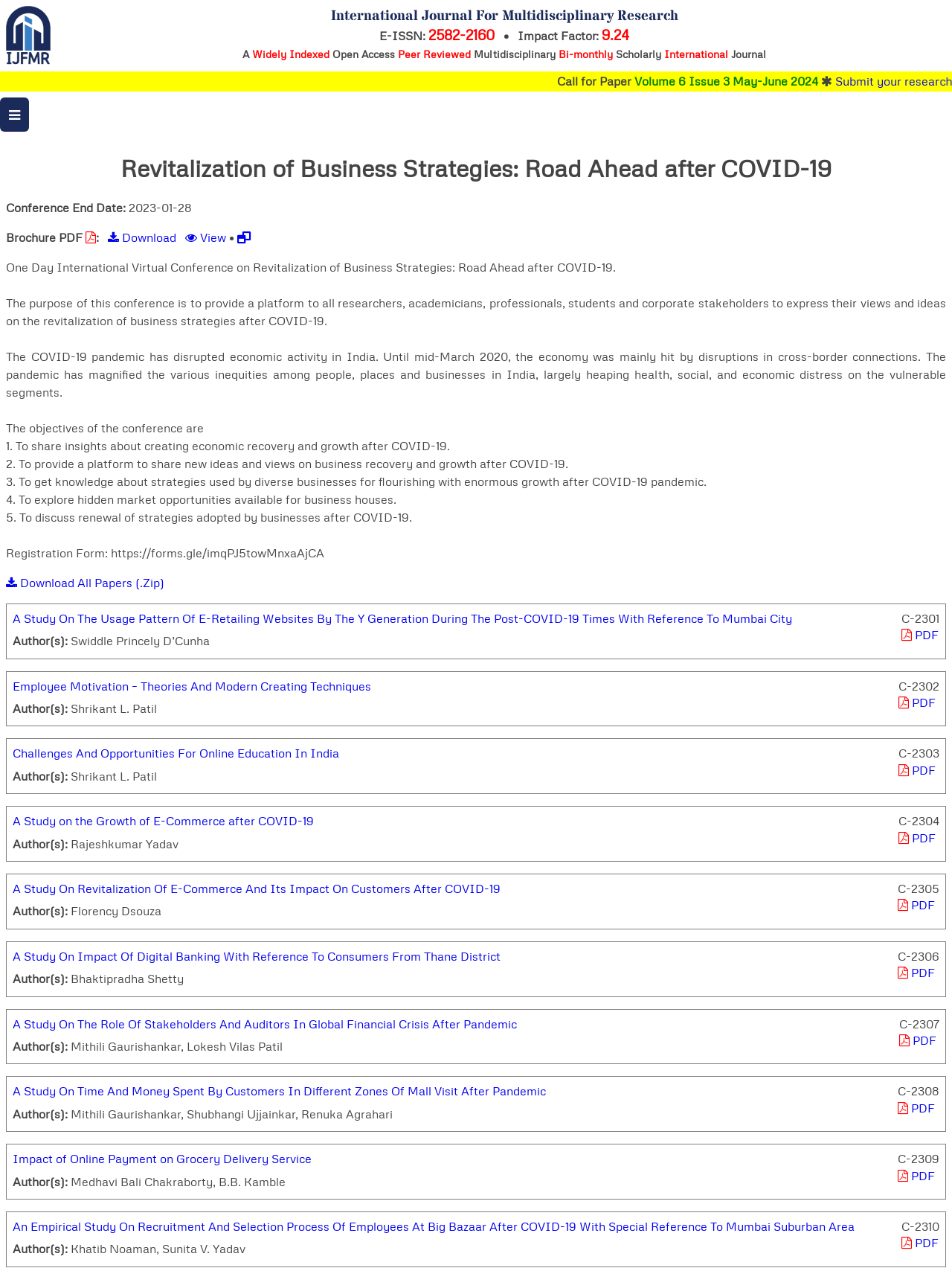Please locate the bounding box coordinates of the region I need to click to follow this instruction: "Visit the website for more information about kemflo’s Kempac plastic random packing product line".

None